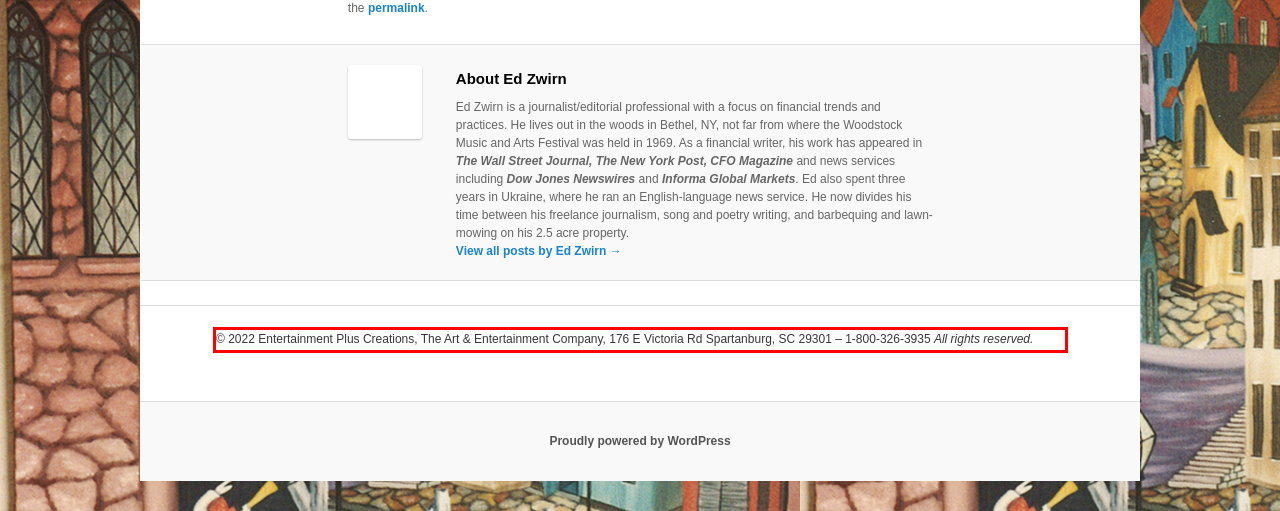Look at the provided screenshot of the webpage and perform OCR on the text within the red bounding box.

© 2022 Entertainment Plus Creations, The Art & Entertainment Company, 176 E Victoria Rd Spartanburg, SC 29301 – 1-800-326-3935 All rights reserved.